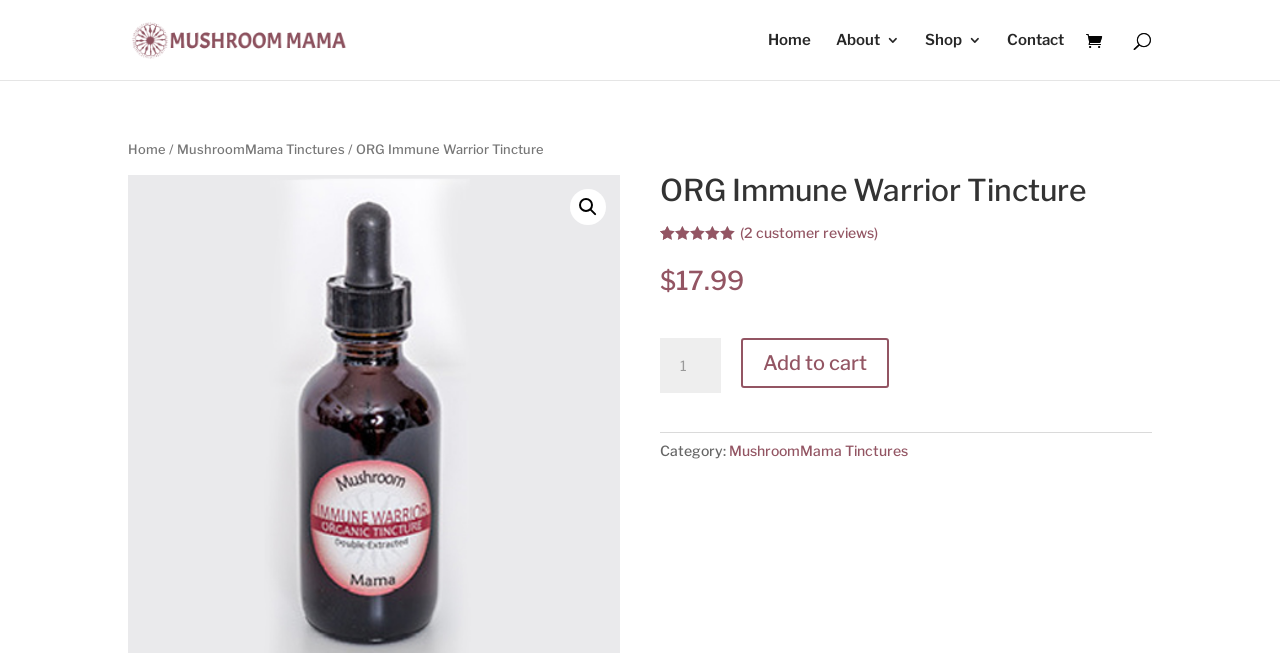Locate the bounding box coordinates of the element that should be clicked to execute the following instruction: "Change the quantity of the product".

[0.516, 0.517, 0.563, 0.602]